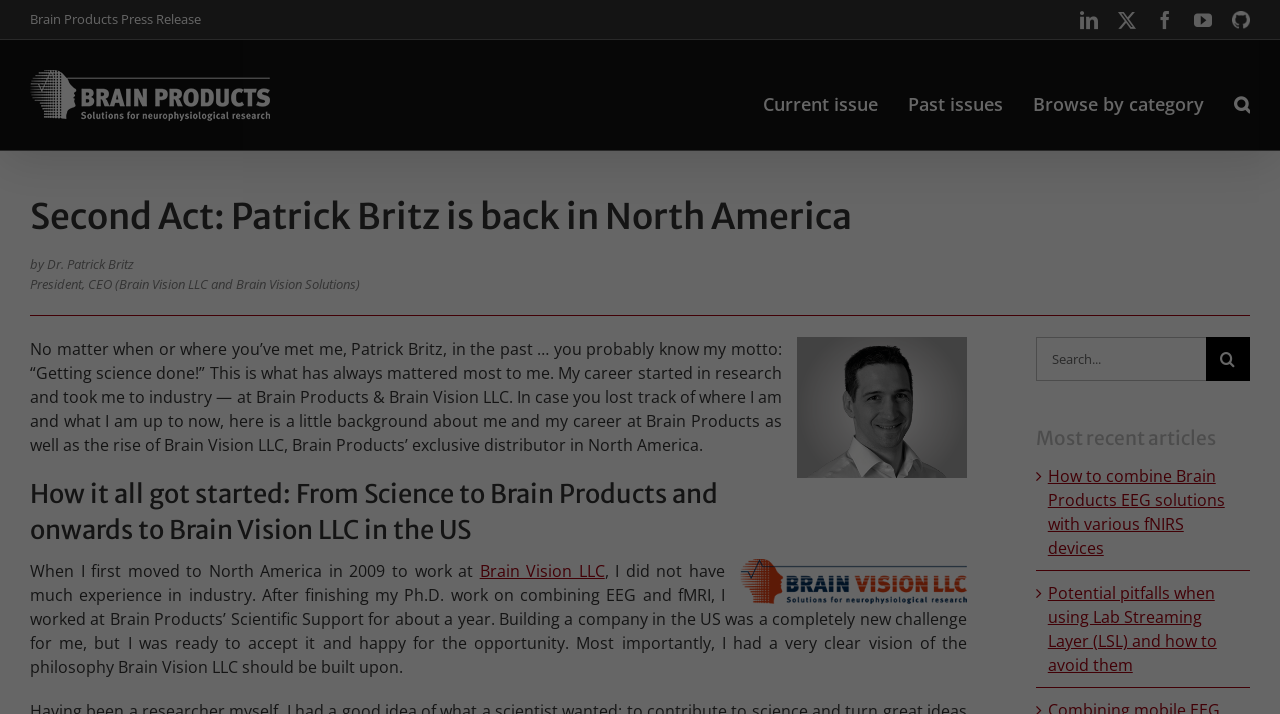Find the bounding box of the UI element described as follows: "alt="Brain Products Press Release Logo"".

[0.023, 0.084, 0.211, 0.169]